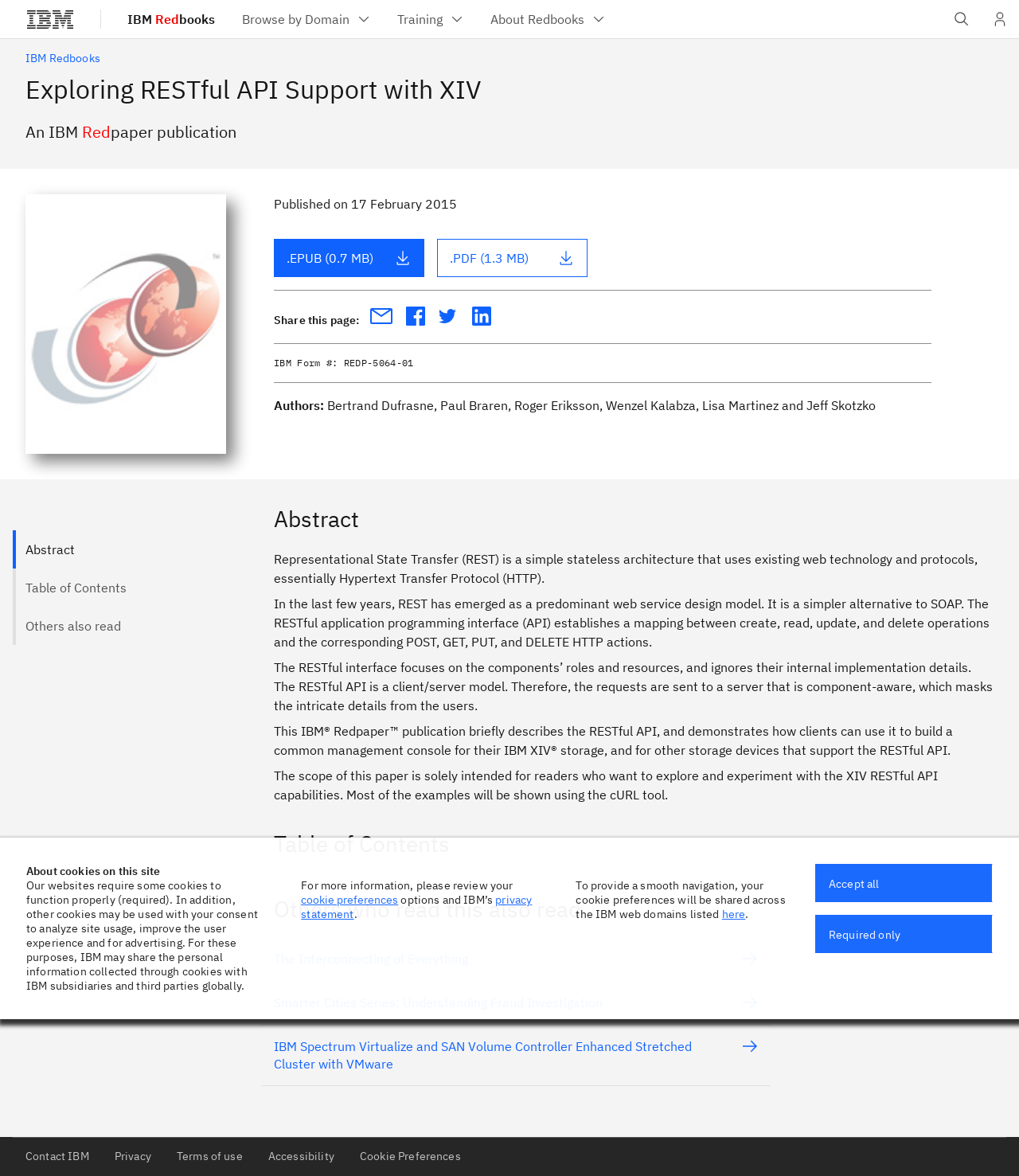Indicate the bounding box coordinates of the element that needs to be clicked to satisfy the following instruction: "Download the EPUB file". The coordinates should be four float numbers between 0 and 1, i.e., [left, top, right, bottom].

[0.269, 0.203, 0.416, 0.236]